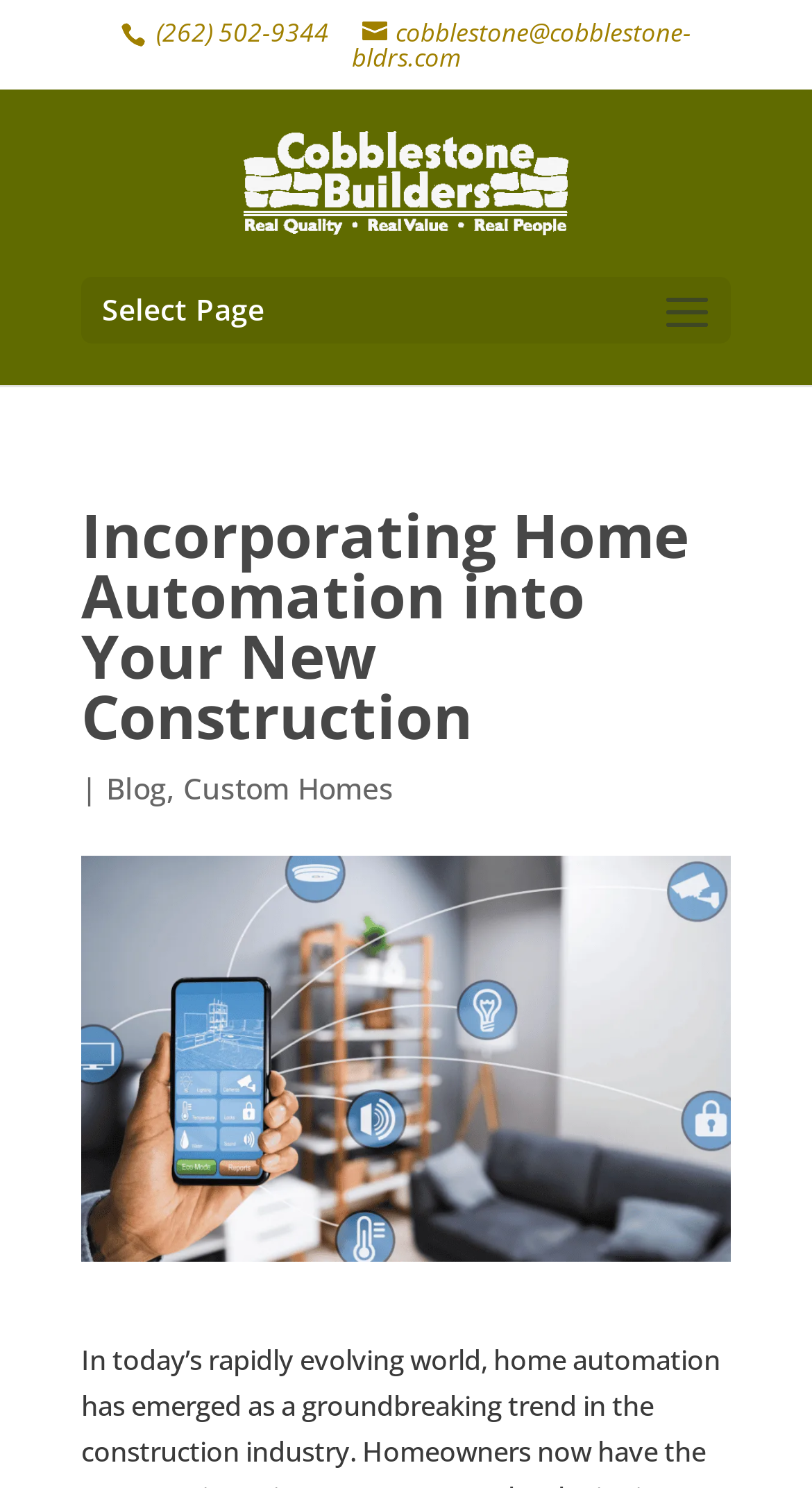Describe the entire webpage, focusing on both content and design.

The webpage is about Cobblestone Builders and their discussion on incorporating home automation into new construction. At the top left of the page, there are three links: a phone number "502-9344", an email address "cobblestone@cobblestone-bldrs.com", and the company name "Cobblestone Builders" accompanied by an image of the company's logo. 

Below these links, there is a dropdown menu labeled "Select Page". The main heading "Incorporating Home Automation into Your New Construction" is centered on the page, followed by a separator "|" and two links "Blog" and "Custom Homes" on the same line. 

A large image related to home automation takes up most of the remaining space on the page, spanning from the top center to the bottom center.